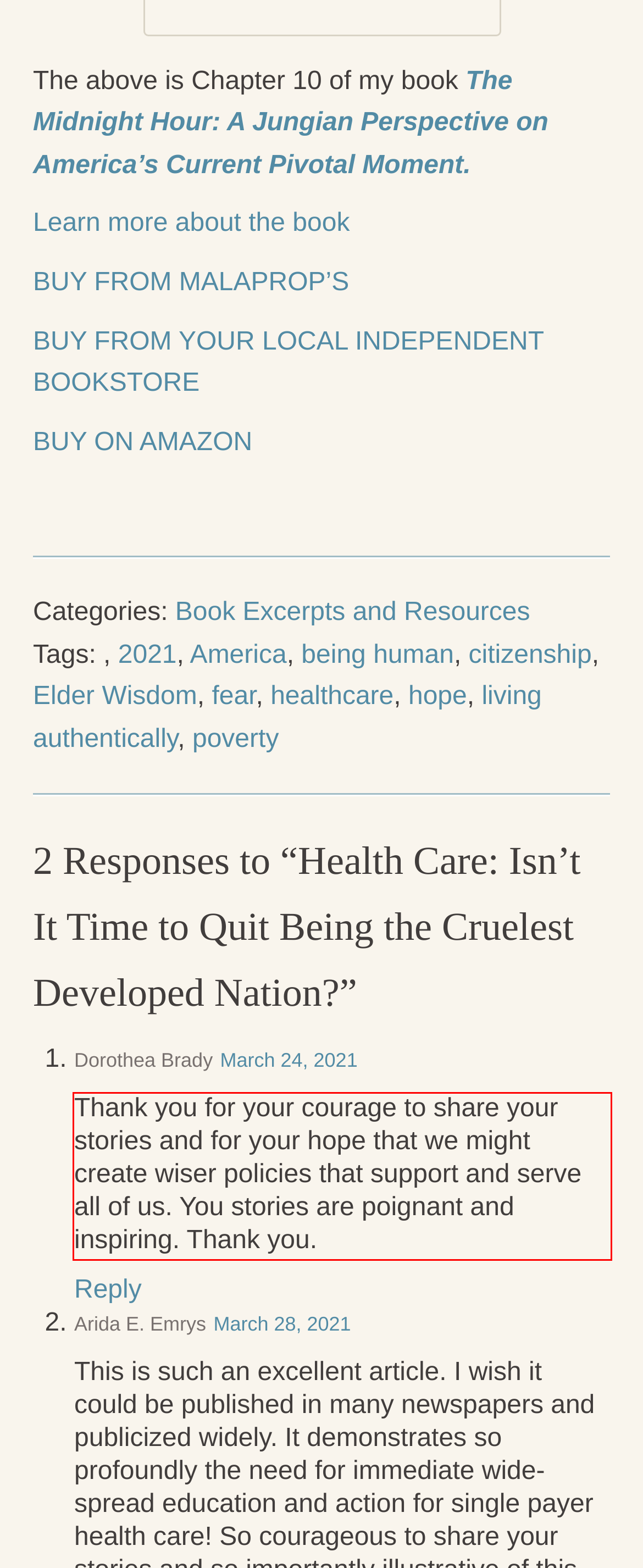Please perform OCR on the UI element surrounded by the red bounding box in the given webpage screenshot and extract its text content.

Thank you for your courage to share your stories and for your hope that we might create wiser policies that support and serve all of us. You stories are poignant and inspiring. Thank you.